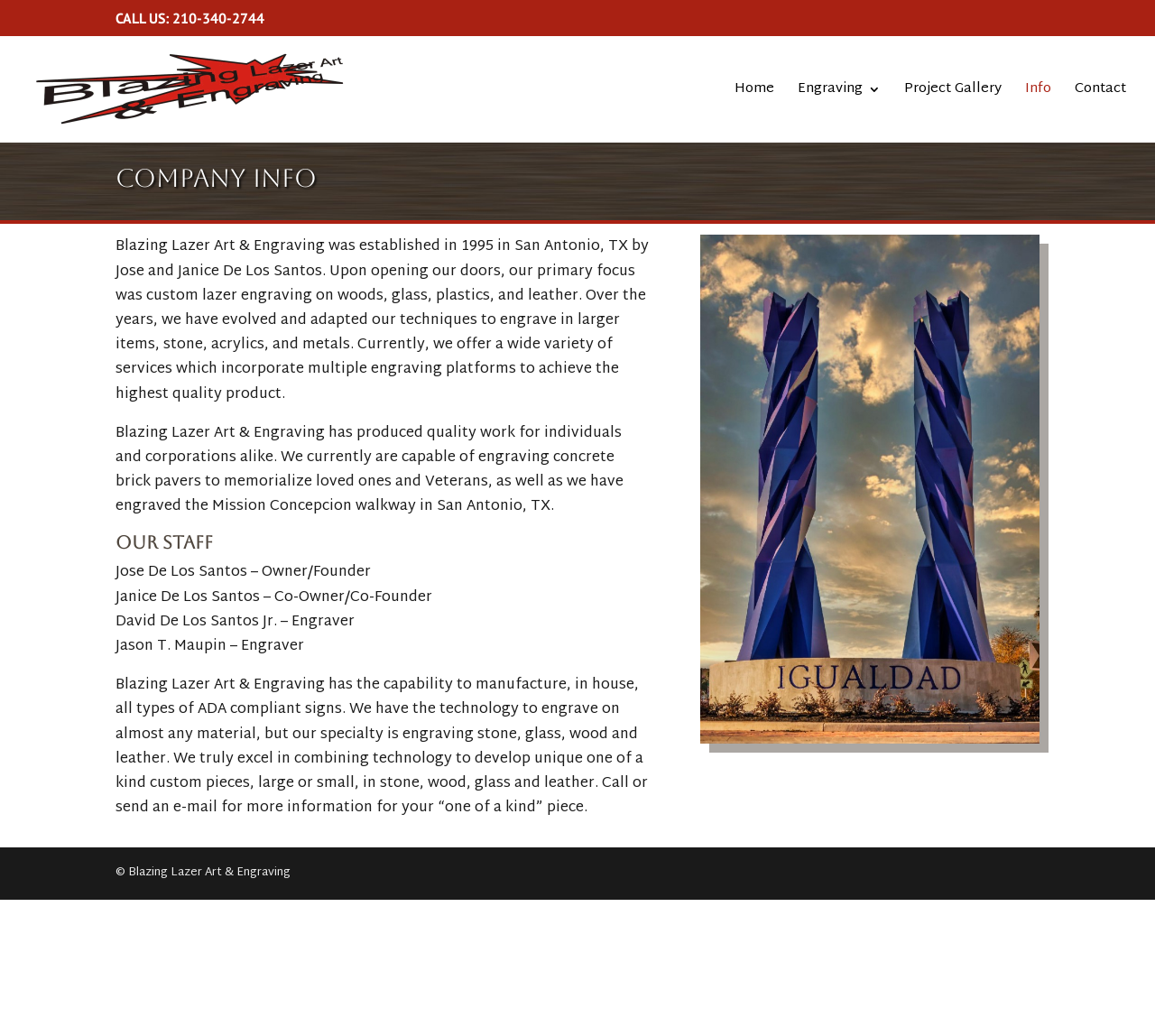Generate a comprehensive description of the webpage content.

The webpage is about Blazing Lazer Art and Engraving, a company that provides custom engraving services. At the top left corner, there is a phone number "CALL US: 210-340-2744" and a logo of the company, which is an image with the company name "Blazing Lazer Art and Engraving". 

Below the logo, there is a navigation menu with links to different pages, including "Home", "Engraving 3", "Project Gallery", "Info", and "Contact". These links are aligned horizontally and take up about half of the screen width.

The main content of the webpage is an article that provides information about the company. It starts with a heading "Company Info" and then describes the company's history, services, and capabilities. The text is divided into several paragraphs, with headings "Our Staff" and "Blazing Lazer Art & Engraving" separating the different sections.

The company's history and services are described in detail, including the types of materials they can engrave on and the types of projects they have worked on. There is also a section that lists the company's staff members, including their names and positions.

At the bottom of the page, there is a link to an unknown page and a copyright notice "© Blazing Lazer Art & Engraving".